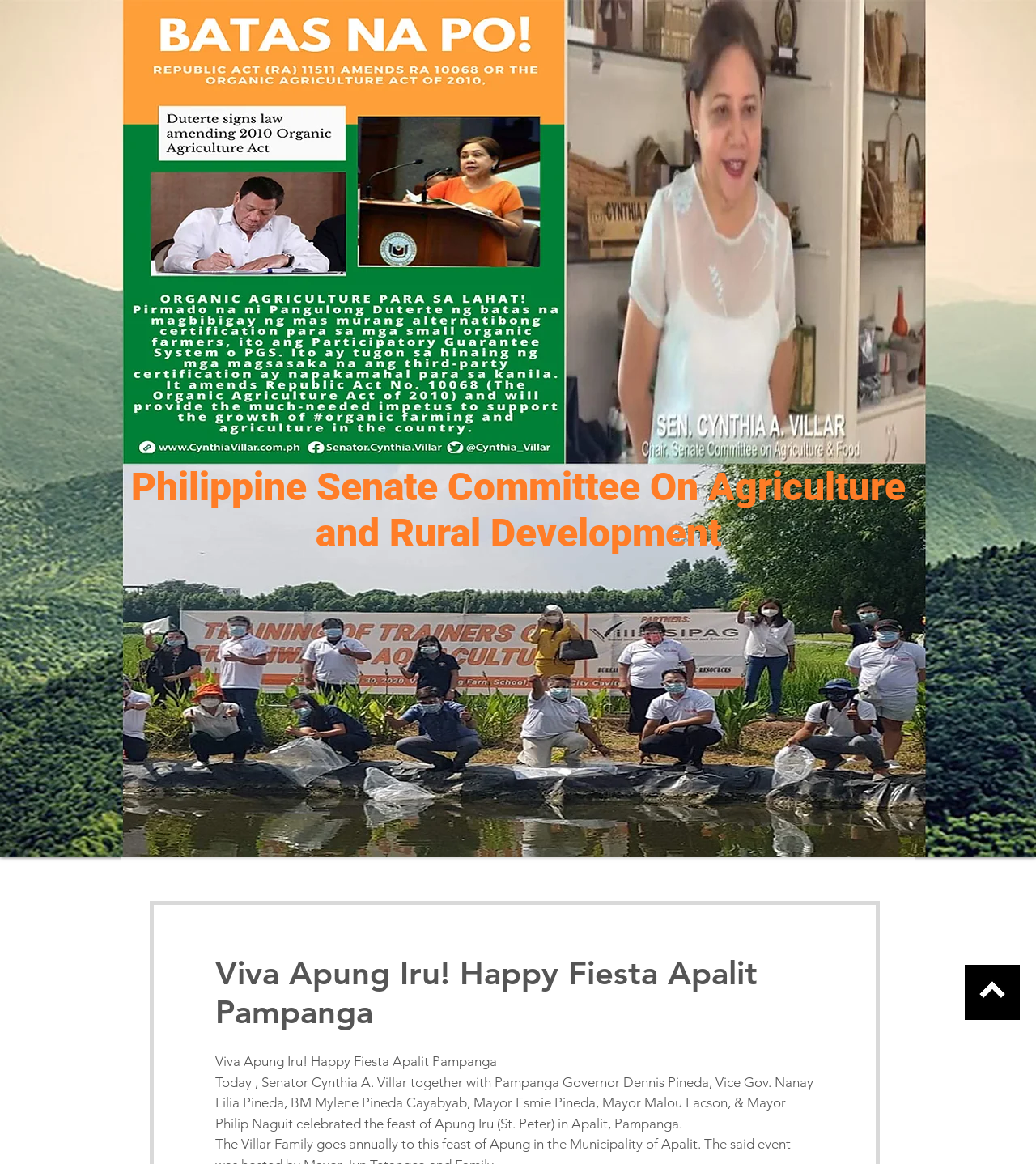Pinpoint the bounding box coordinates of the element you need to click to execute the following instruction: "Click the HOME link". The bounding box should be represented by four float numbers between 0 and 1, in the format [left, top, right, bottom].

[0.125, 0.003, 0.168, 0.032]